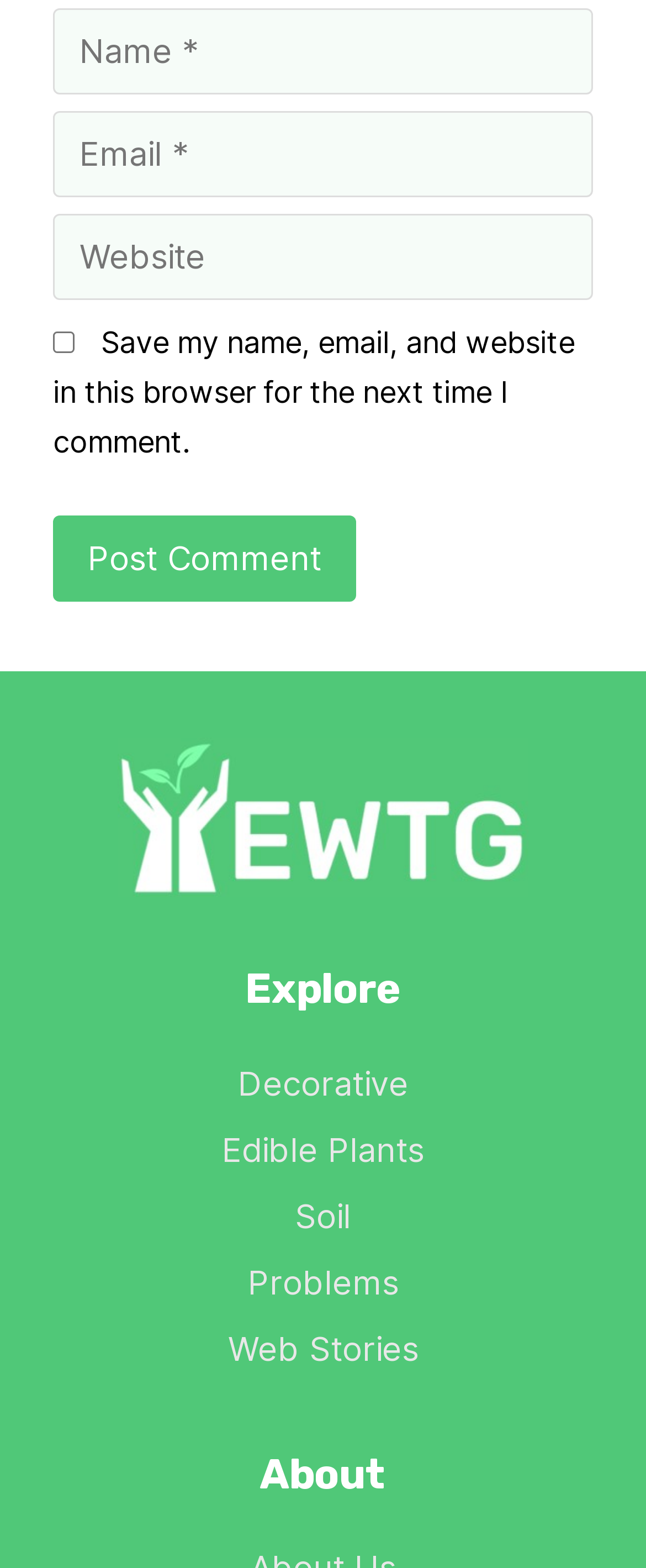What is the function of the 'Post Comment' button?
We need a detailed and meticulous answer to the question.

The 'Post Comment' button is located below the text input fields for 'Name', 'Email', and 'Website'. This suggests that its function is to submit the user's comment after they have filled in the required information.